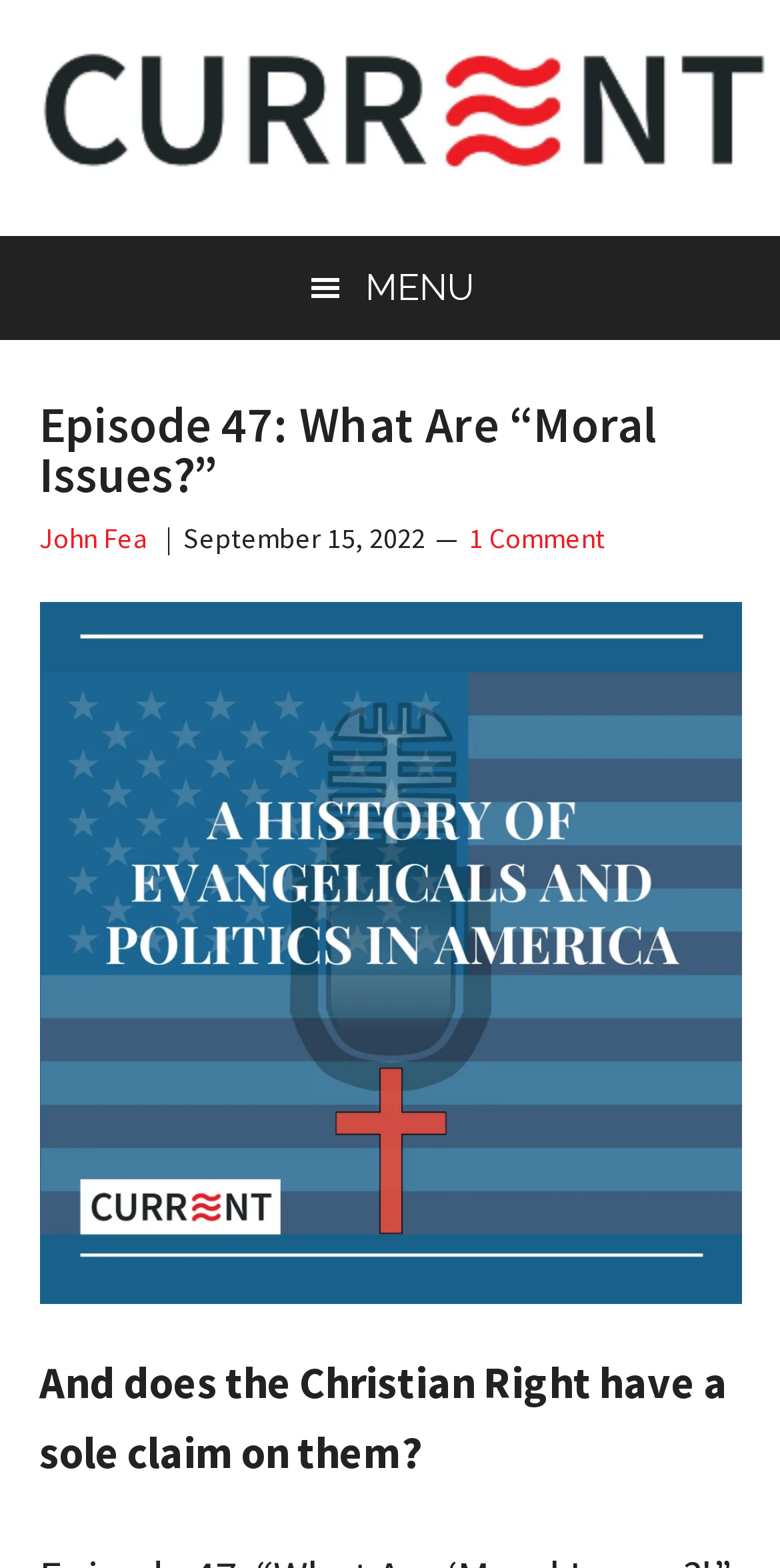What is the date of the episode?
Look at the screenshot and provide an in-depth answer.

I found the date of the episode by looking at the time element in the header section, which contains the text 'September 15, 2022'.